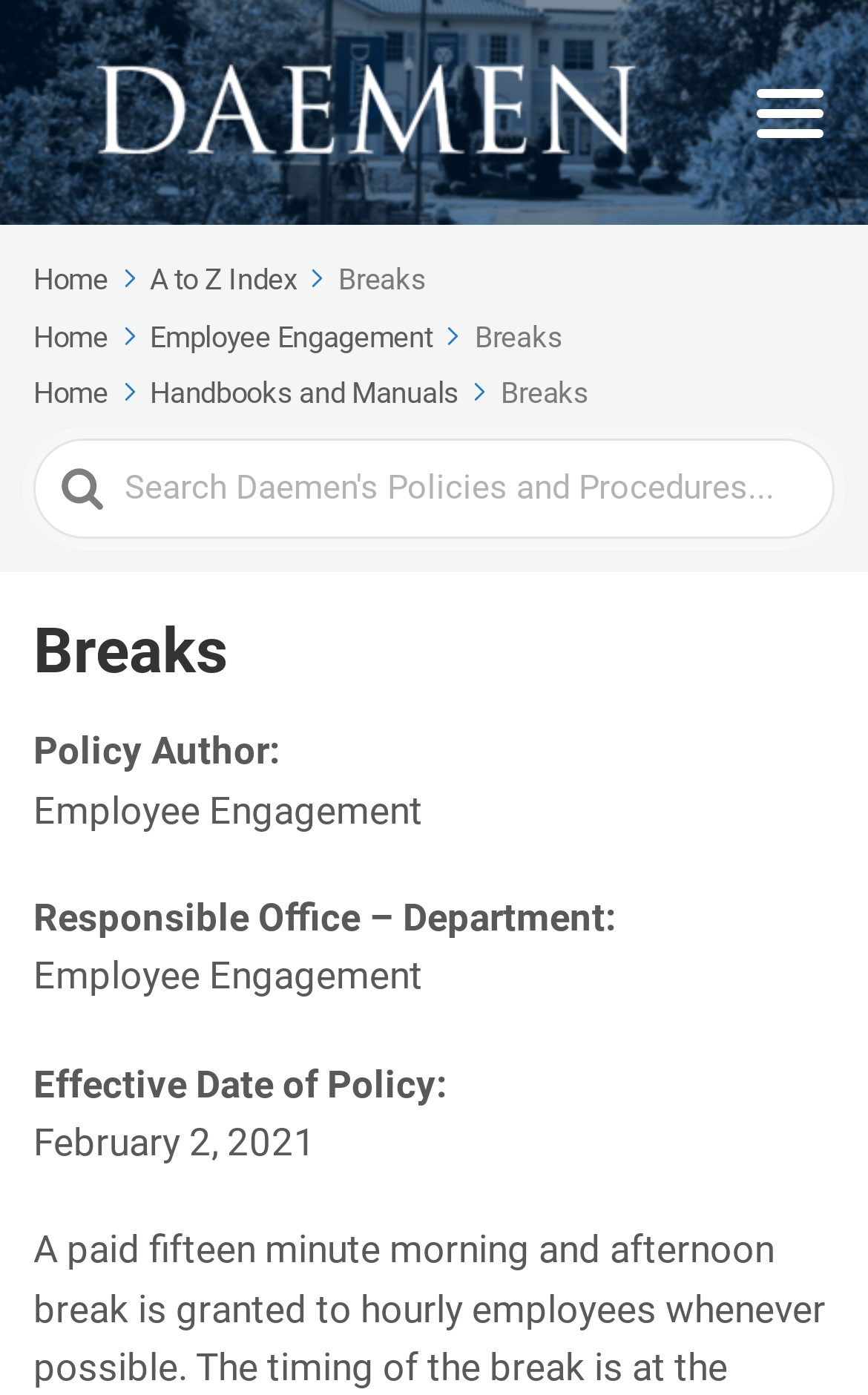Please specify the bounding box coordinates in the format (top-left x, top-left y, bottom-right x, bottom-right y), with all values as floating point numbers between 0 and 1. Identify the bounding box of the UI element described by: Home

[0.038, 0.229, 0.165, 0.253]